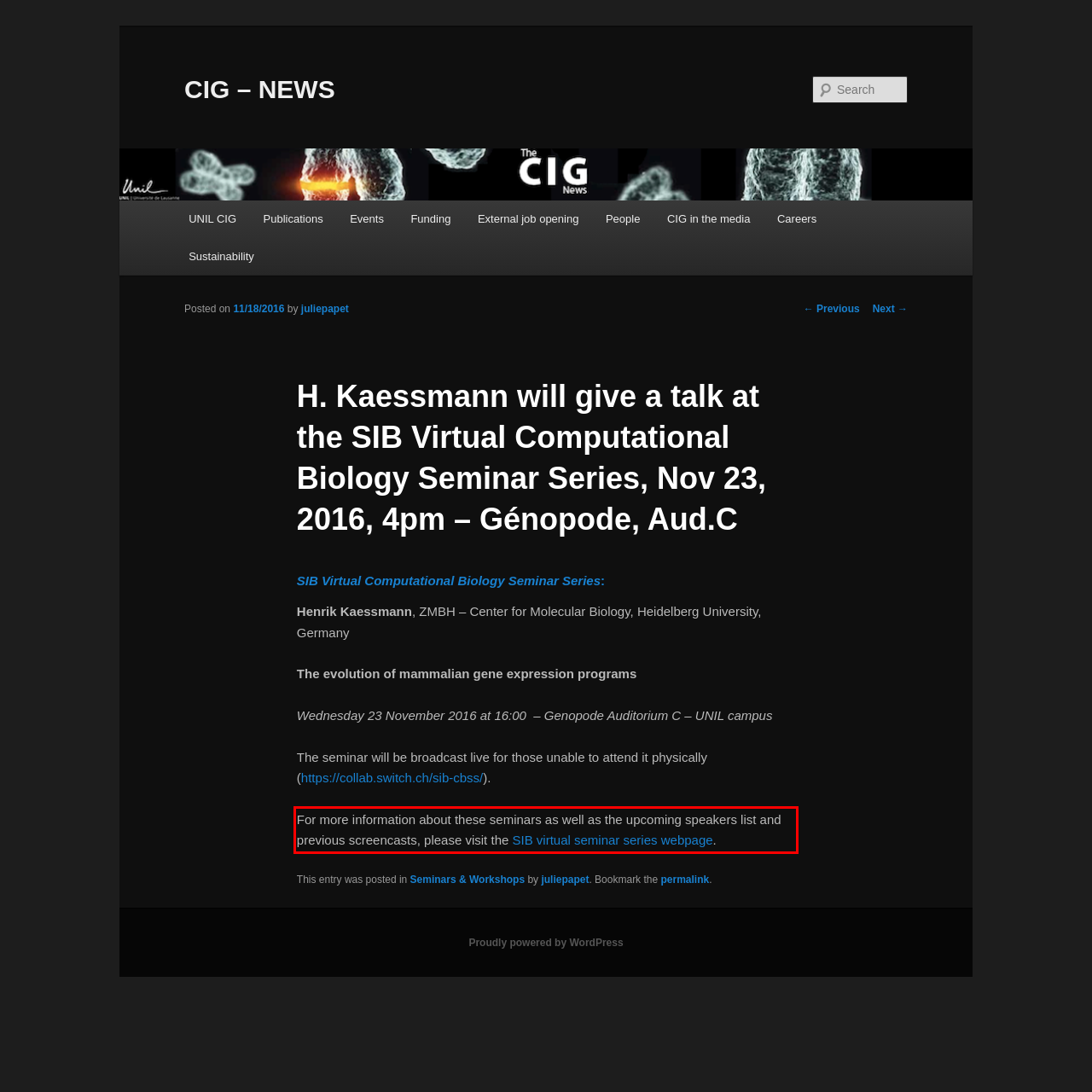Analyze the webpage screenshot and use OCR to recognize the text content in the red bounding box.

For more information about these seminars as well as the upcoming speakers list and previous screencasts, please visit the SIB virtual seminar series webpage.